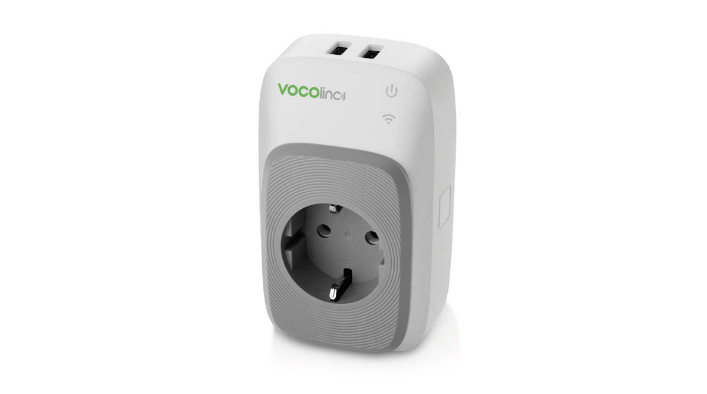Give a detailed account of the contents of the image.

The image features the Vocolinc PM5 EU smart outlet, a sleek and modern power device designed for practical use in European environments. This compact outlet boasts two USB ports, allowing for convenient charging of devices alongside traditional power usage. The design includes a three-prong socket, ensuring compatibility with standard European plugs. The outlet is equipped with Wi-Fi connectivity and a power indicator light, enhancing user experience and control over connected devices. This smart outlet is part of Vocolinc's growing lineup of intelligent home solutions, compatible with platforms like Apple HomeKit, Google Assistant, and Amazon Alexa. Its launch price is set at €59.99, making it a competitive option in the smart power device market.